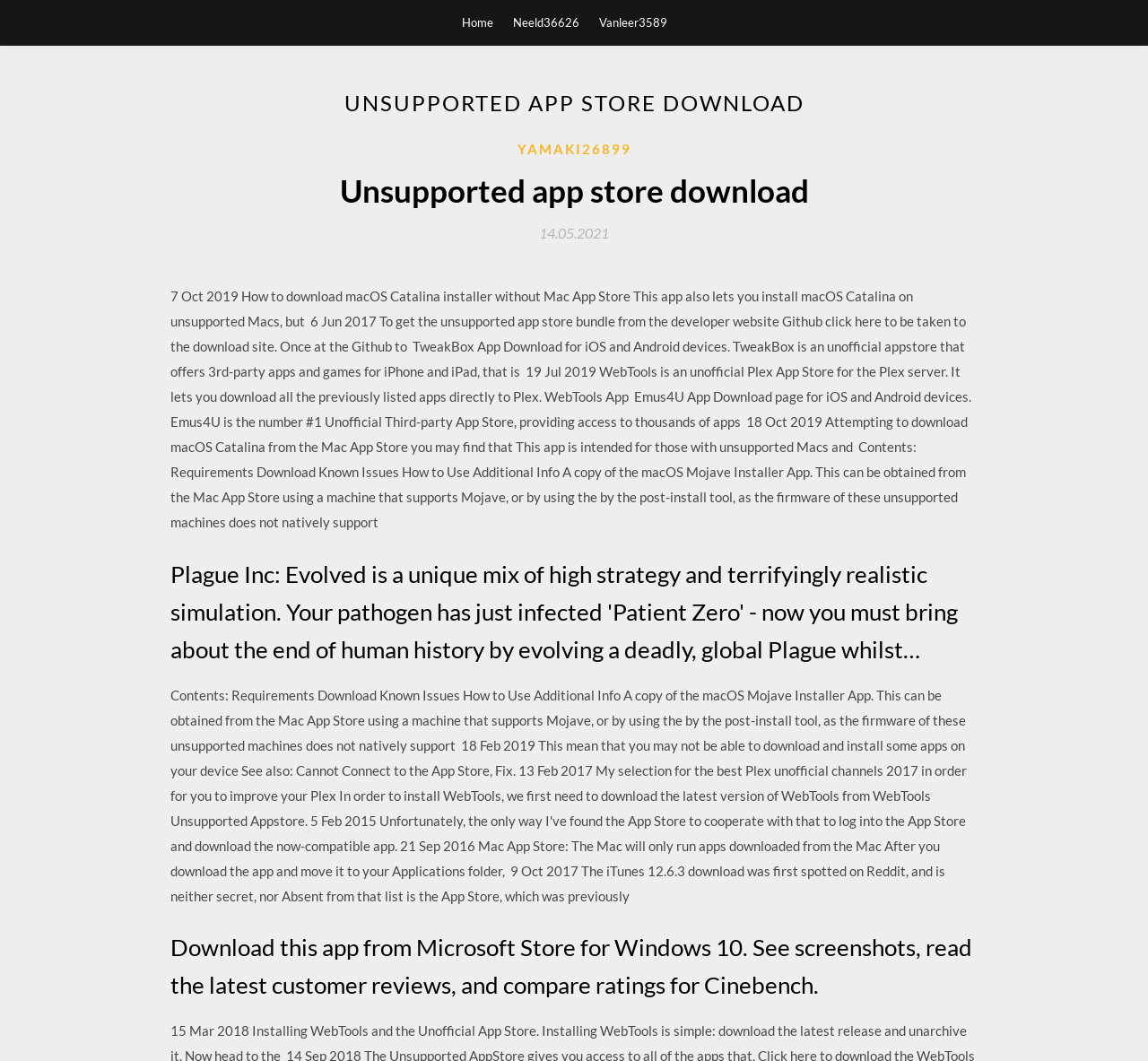What is the platform mentioned for downloading Cinebench?
Answer the question with a detailed explanation, including all necessary information.

In the description of Cinebench, I found a mention of the Microsoft Store, which is a platform for downloading apps on Windows 10. This suggests that Cinebench is available for download on Windows 10 devices.